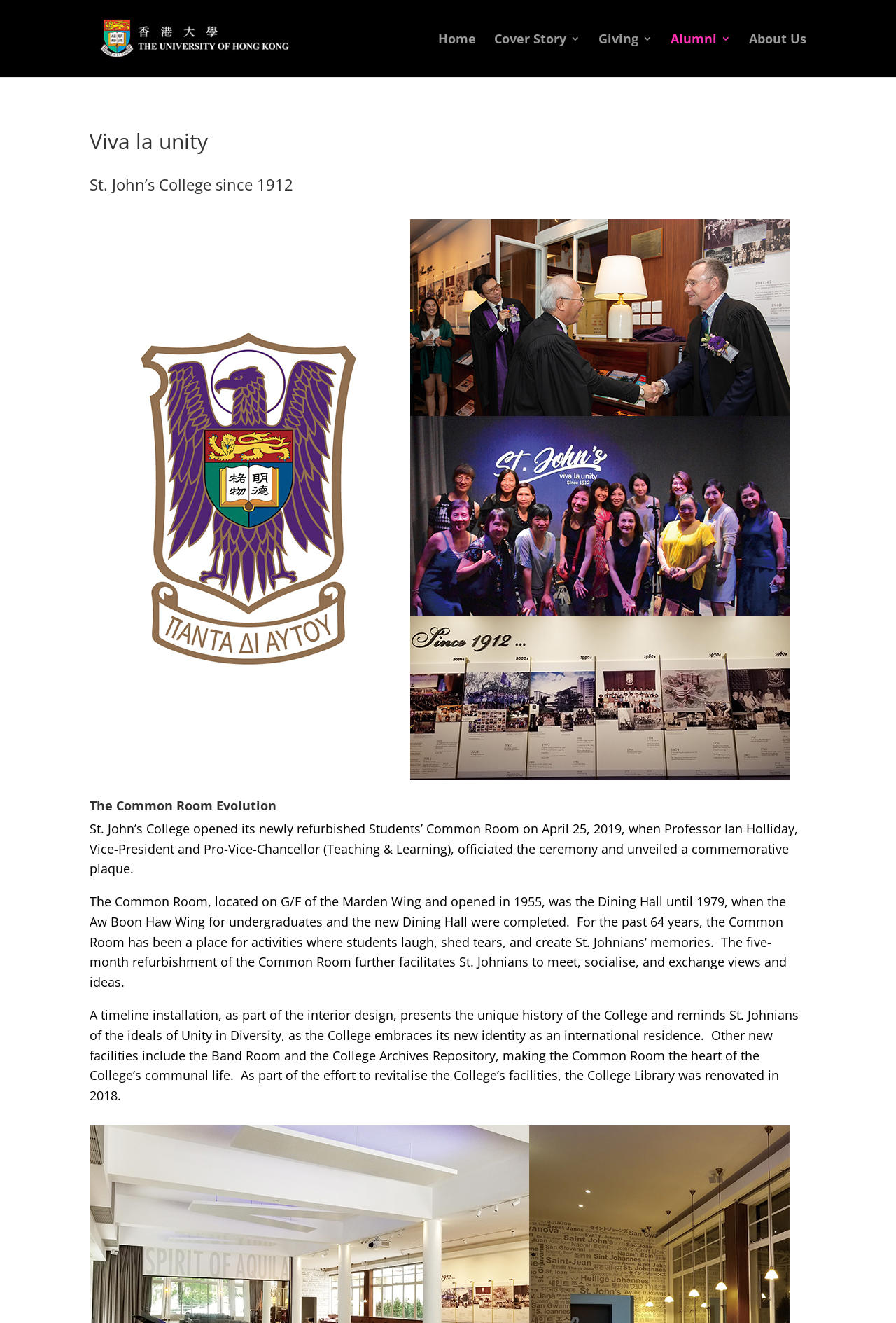Who officiated the ceremony for the newly refurbished Students’ Common Room?
Using the image as a reference, give an elaborate response to the question.

The text states that 'Professor Ian Holliday, Vice-President and Pro-Vice-Chancellor (Teaching & Learning), officiated the ceremony and unveiled a commemorative plaque.' This indicates that Professor Ian Holliday officiated the ceremony for the newly refurbished Students’ Common Room.